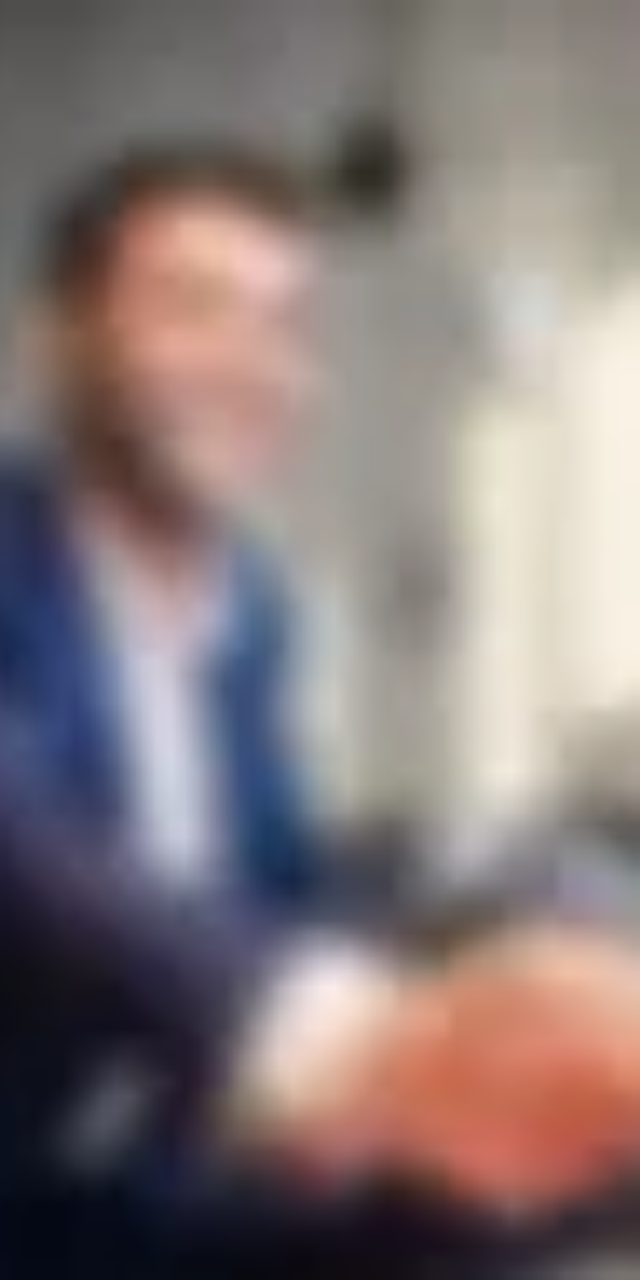What is the likely setting of the image?
Look at the webpage screenshot and answer the question with a detailed explanation.

The individual's attire, the desk, and the overall atmosphere of the image suggest a business or office setting, which is consistent with the context of the foreign exchange market and the advisory services provided by ATHL.